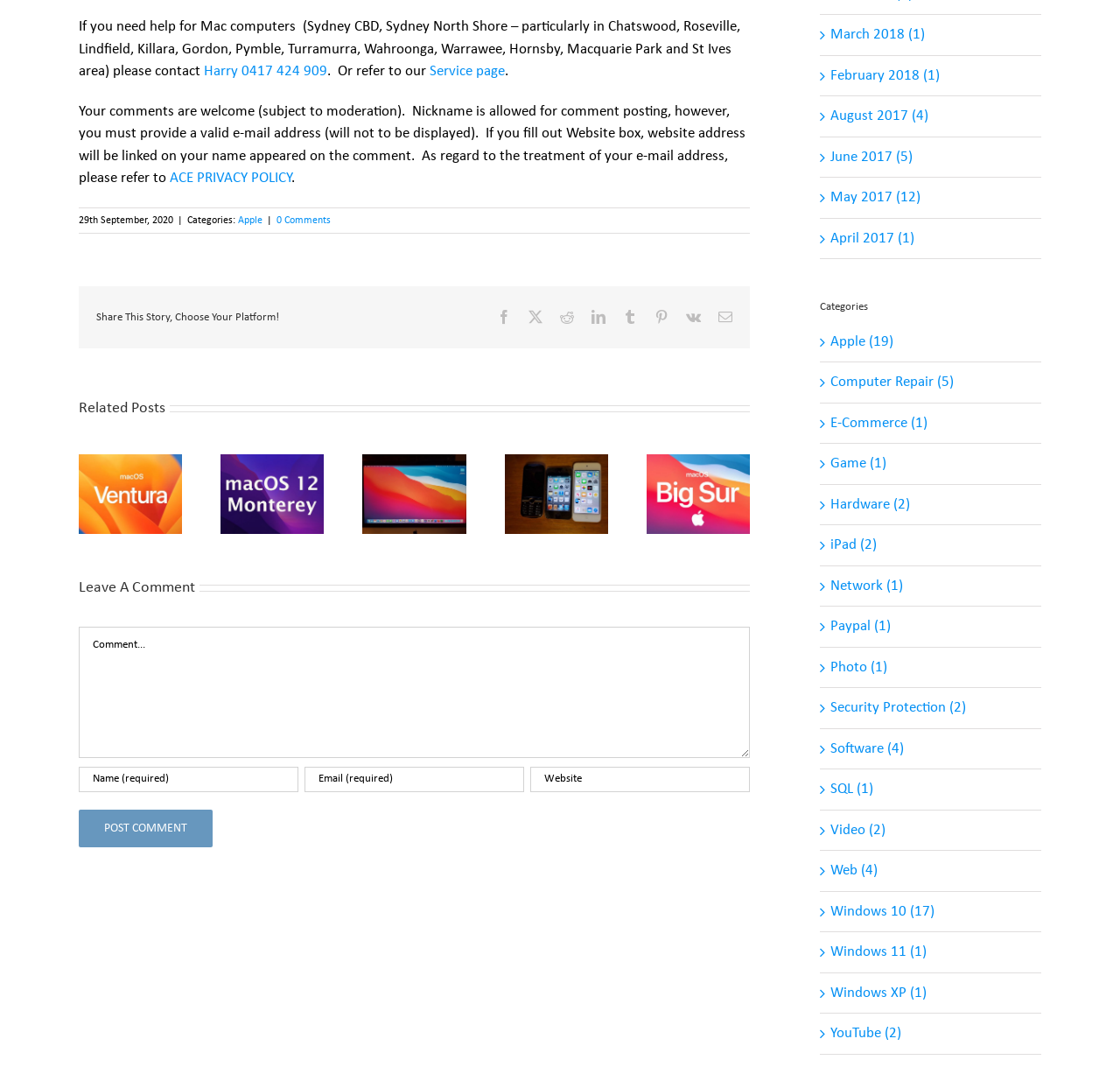Can you find the bounding box coordinates of the area I should click to execute the following instruction: "View Baby Storytime with Kat event details"?

None